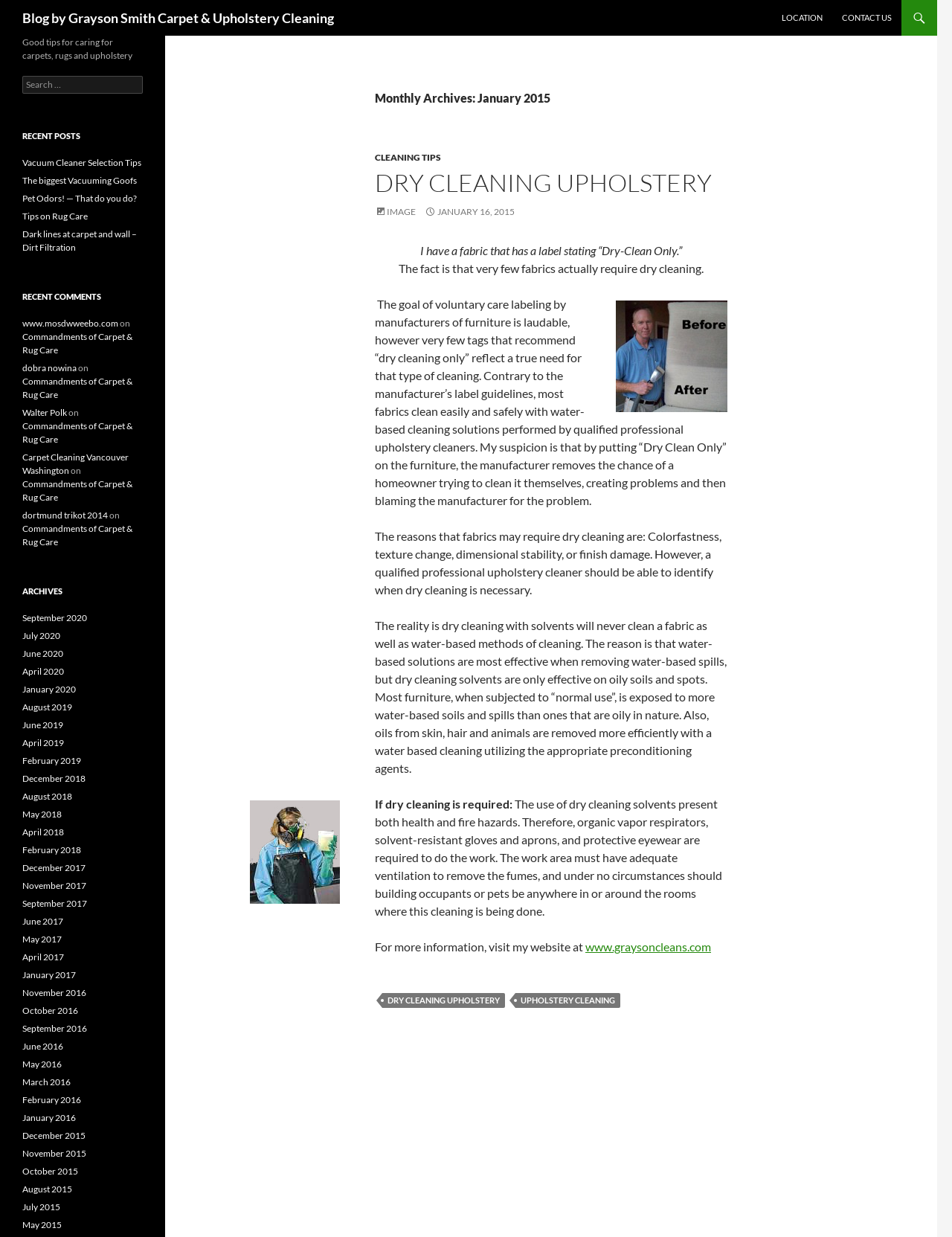Answer the question in a single word or phrase:
How many months are listed in the archives?

24